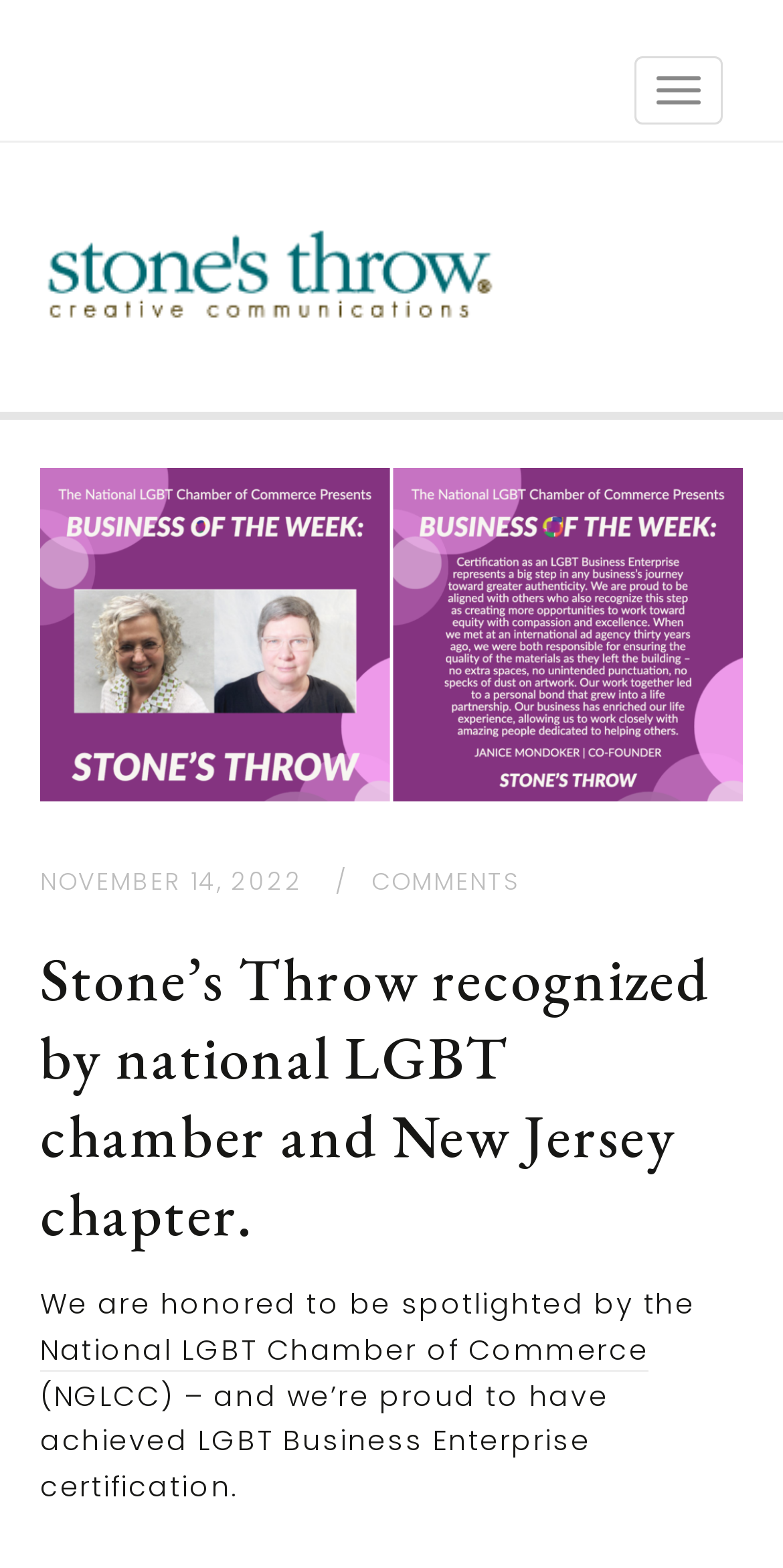Give a detailed account of the webpage's layout and content.

The webpage is about Stone's Throw Creative Communications, a company that has been recognized by the National LGBT Chamber of Commerce (NGLCC) and has achieved LGBT Business Enterprise certification. 

At the top of the page, there is a navigation menu labeled "Main" that spans almost the entire width of the page. Below the navigation menu, there is a heading that displays the company name, "Stone's Throw Creative Communications". 

To the right of the company name, there is a button with no text. Below the company name, there is a link to the company's website, accompanied by an image of the company's logo. 

Further down the page, there is a header section that takes up about half of the page's width. Within this section, there is a time stamp indicating the date "NOVEMBER 14, 2022", and a label that says "COMMENTS". 

Below the header section, there is a heading that announces the company's recognition by the national LGBT chamber and New Jersey chapter. 

Following this heading, there is a paragraph of text that explains the company's achievement, mentioning the National LGBT Chamber of Commerce (NGLCC) and the LGBT Business Enterprise certification.